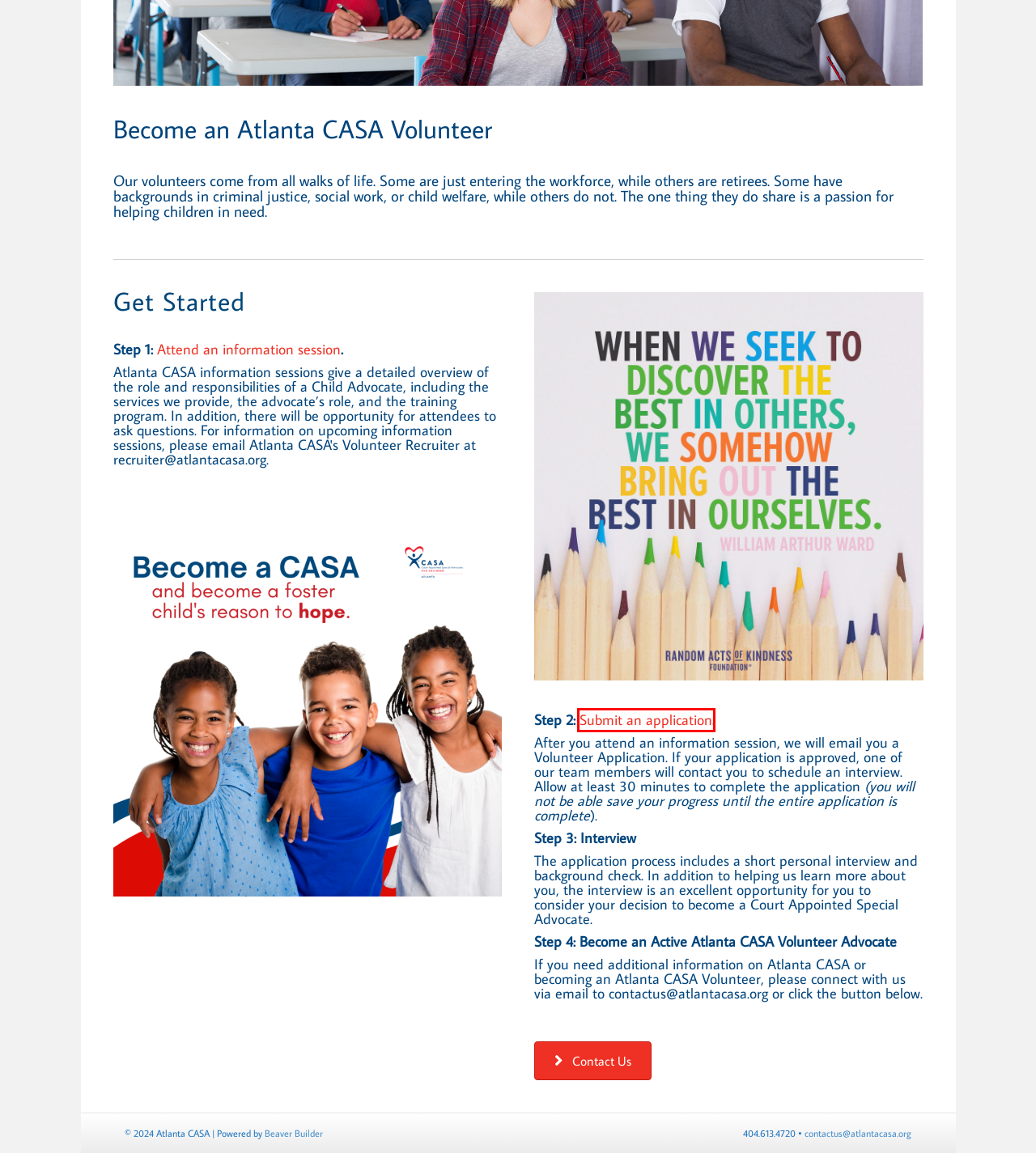You have a screenshot of a webpage with a red bounding box around a UI element. Determine which webpage description best matches the new webpage that results from clicking the element in the bounding box. Here are the candidates:
A. Atlanta CASA Volunteer Information Session Tickets, Multiple Dates | Eventbrite
B. Home - Atlanta CASA
C. Atlanta CASA's at work - Atlanta CASA
D. Event Calendar - Atlanta CASA
E. Volunteer Application
F. Video - Atlanta CASA
G. WordPress Page Builder Plugin | Beaver Builder
H. FAQs - Atlanta CASA

E